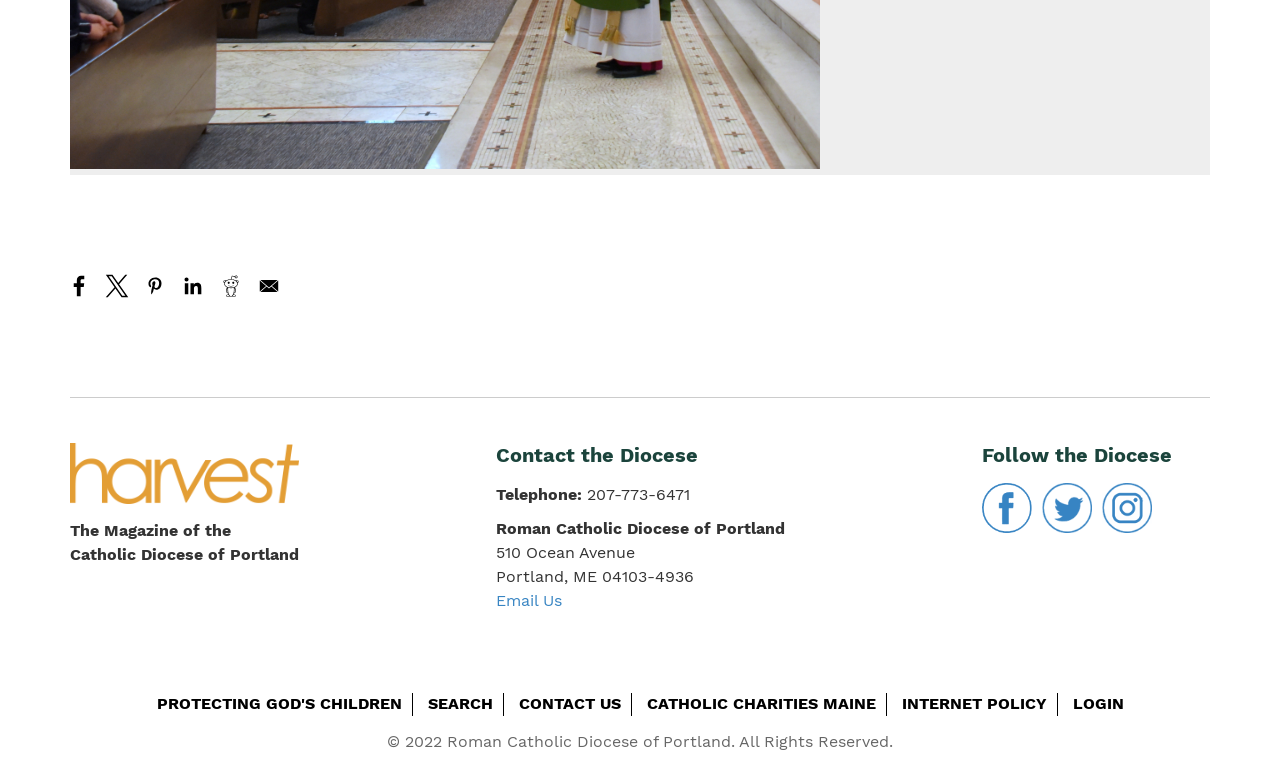Indicate the bounding box coordinates of the element that must be clicked to execute the instruction: "Share to Facebook". The coordinates should be given as four float numbers between 0 and 1, i.e., [left, top, right, bottom].

[0.05, 0.353, 0.073, 0.392]